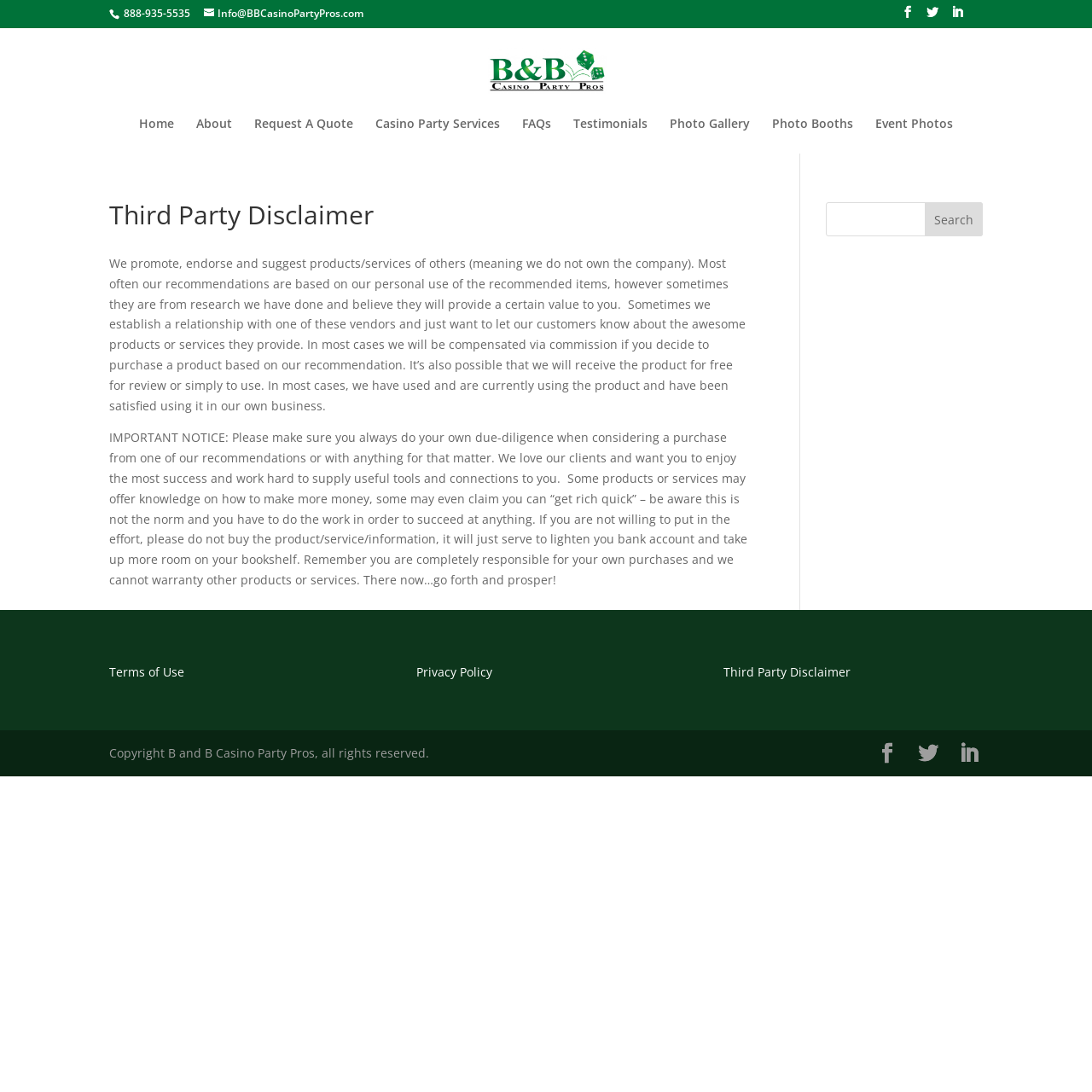What is the phone number on the top?
Based on the image, answer the question with as much detail as possible.

I found the phone number by looking at the top section of the webpage, where I saw a static text element with the phone number '888-935-5535'.